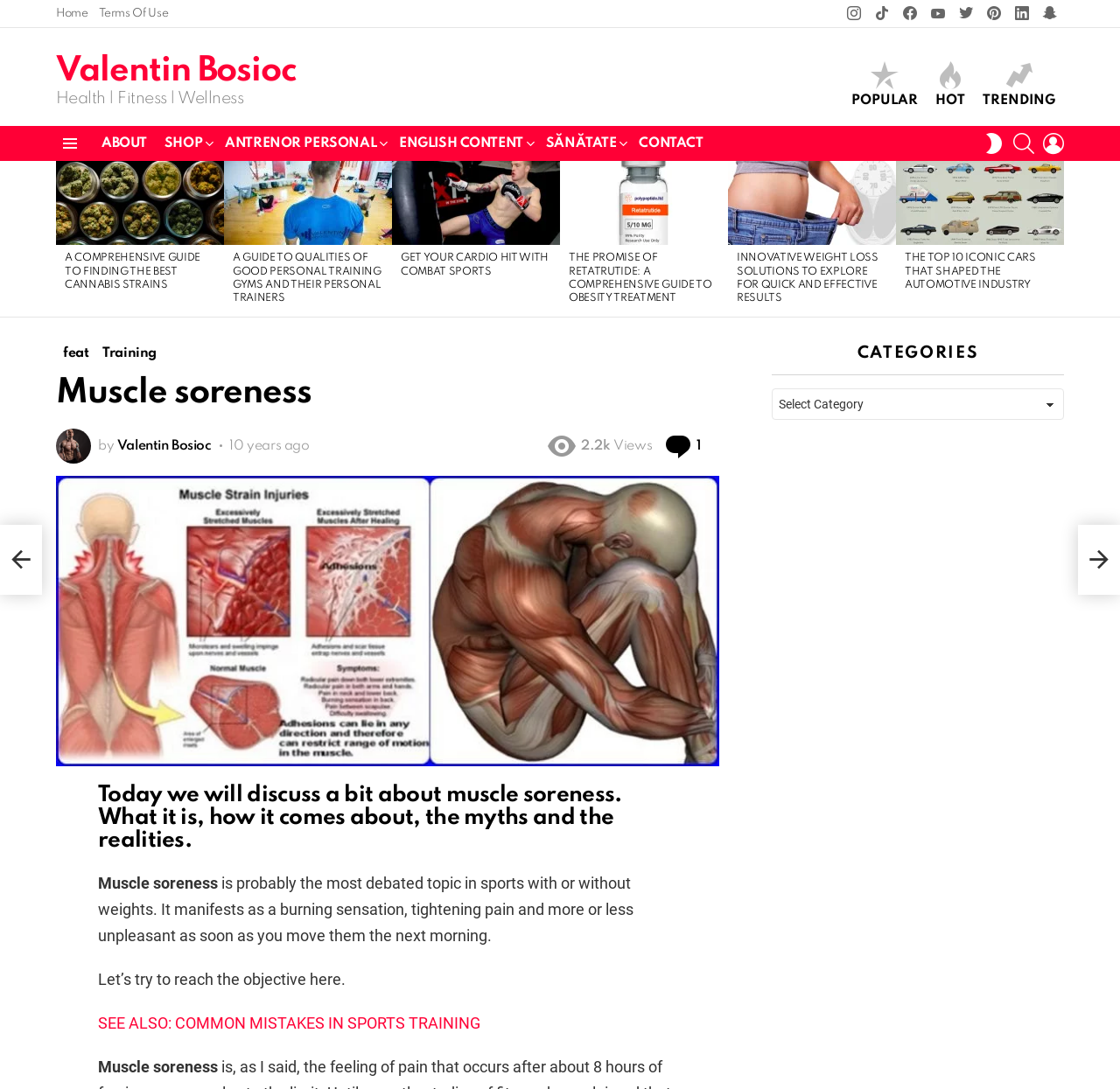Indicate the bounding box coordinates of the clickable region to achieve the following instruction: "Search for something."

[0.905, 0.116, 0.923, 0.148]